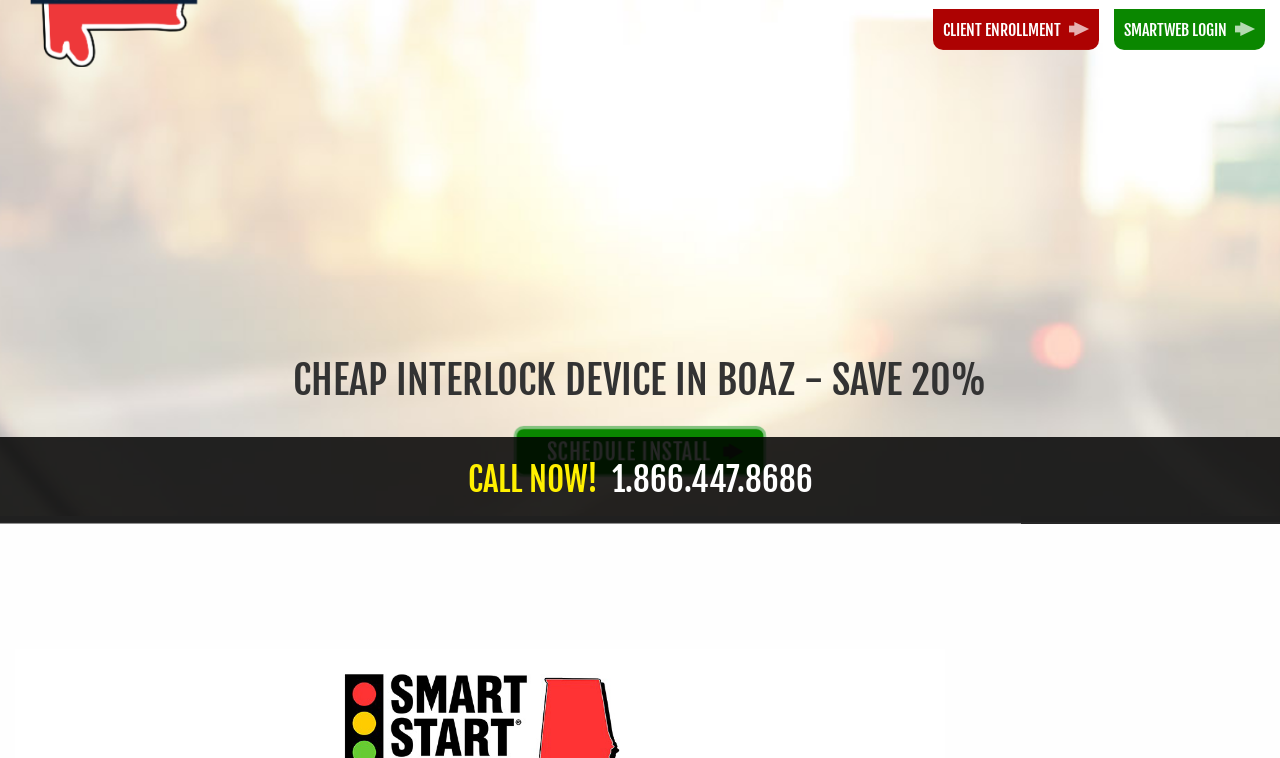Create a detailed description of the webpage's content and layout.

The webpage appears to be a promotional page for Smart Start Alabama, a company that offers ignition interlock devices. At the top left corner, there is a row of links including "1.866.447.8686", "PRODUCTS", "PROCESS", "LAWS", "AUTHORITIES", and "LOCATIONS". Below these links, there is a small image.

On the right side of the page, there is a section with a heading "SMARTWEB LOGIN" and an image next to it. Below this section, there is a link "CLIENT ENROLLMENT" with a heading and an image next to it.

The main content of the page is a heading that reads "CHEAP INTERLOCK DEVICE IN BOAZ - SAVE 20%". Below this heading, there is a button "SCHEDULE INSTALL" with an image next to it. The button is positioned roughly in the middle of the page.

At the bottom of the page, there is a call-to-action link "CALL NOW! 1.866.447.8686" with a heading and an image next to it. This link spans almost the entire width of the page.

There are a total of 7 links, 4 headings, 5 images, and 1 button on the page. The overall layout is organized, with clear headings and concise text.